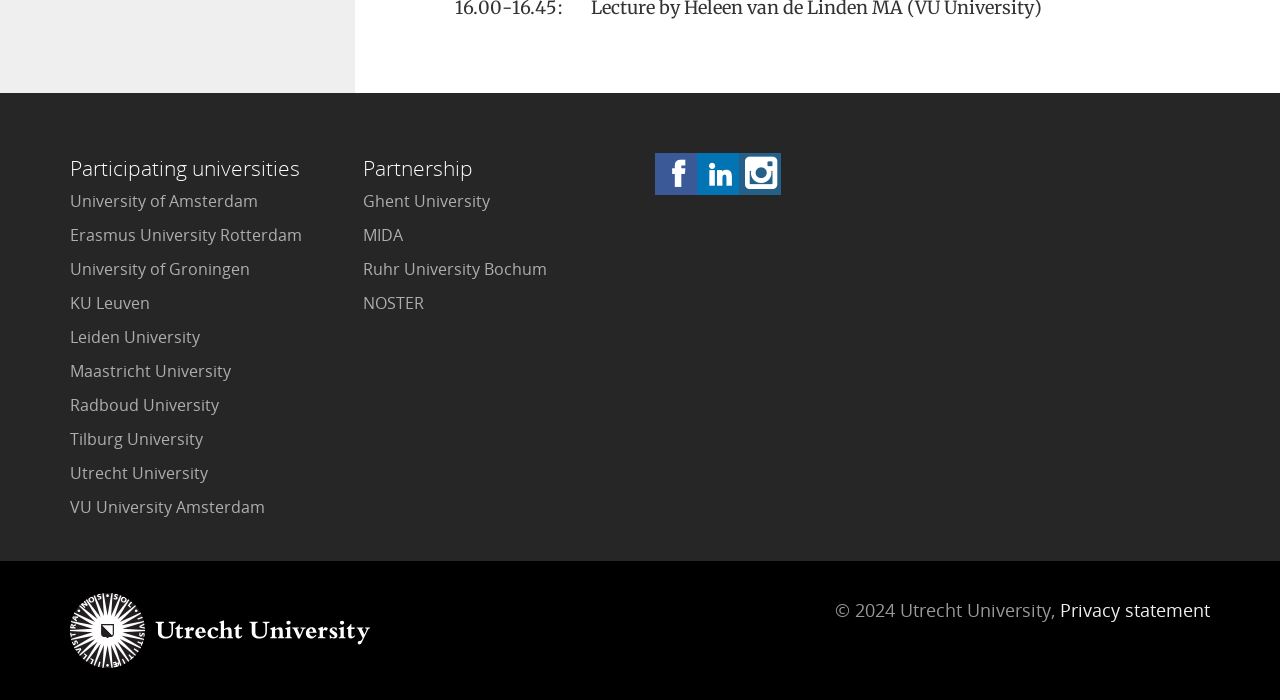Please examine the image and provide a detailed answer to the question: What is the copyright year?

I looked at the copyright information at the bottom of the page, which states '© 2024 Utrecht University'.